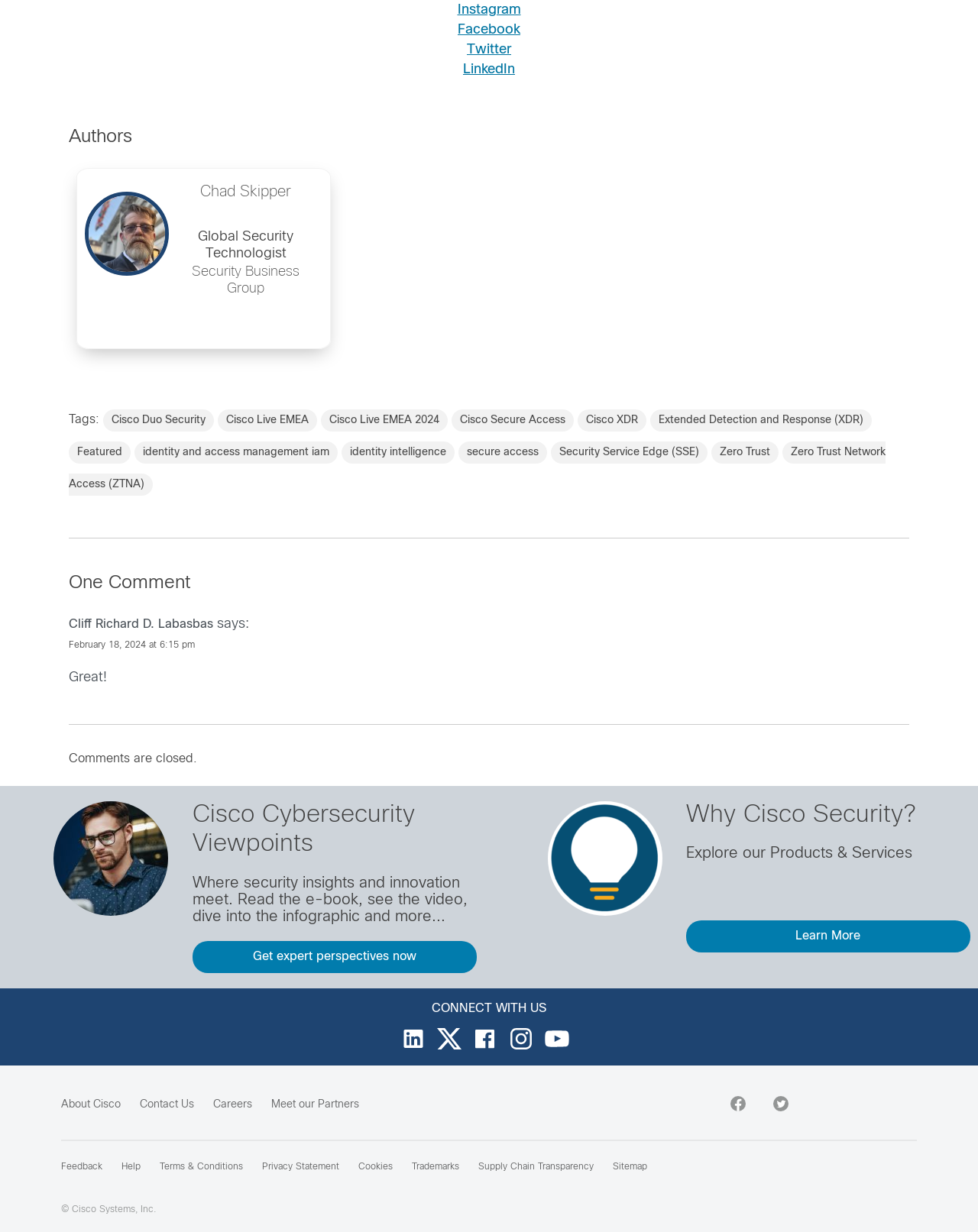Determine the bounding box coordinates of the region to click in order to accomplish the following instruction: "Connect with Cisco on LinkedIn". Provide the coordinates as four float numbers between 0 and 1, specifically [left, top, right, bottom].

[0.473, 0.051, 0.527, 0.062]